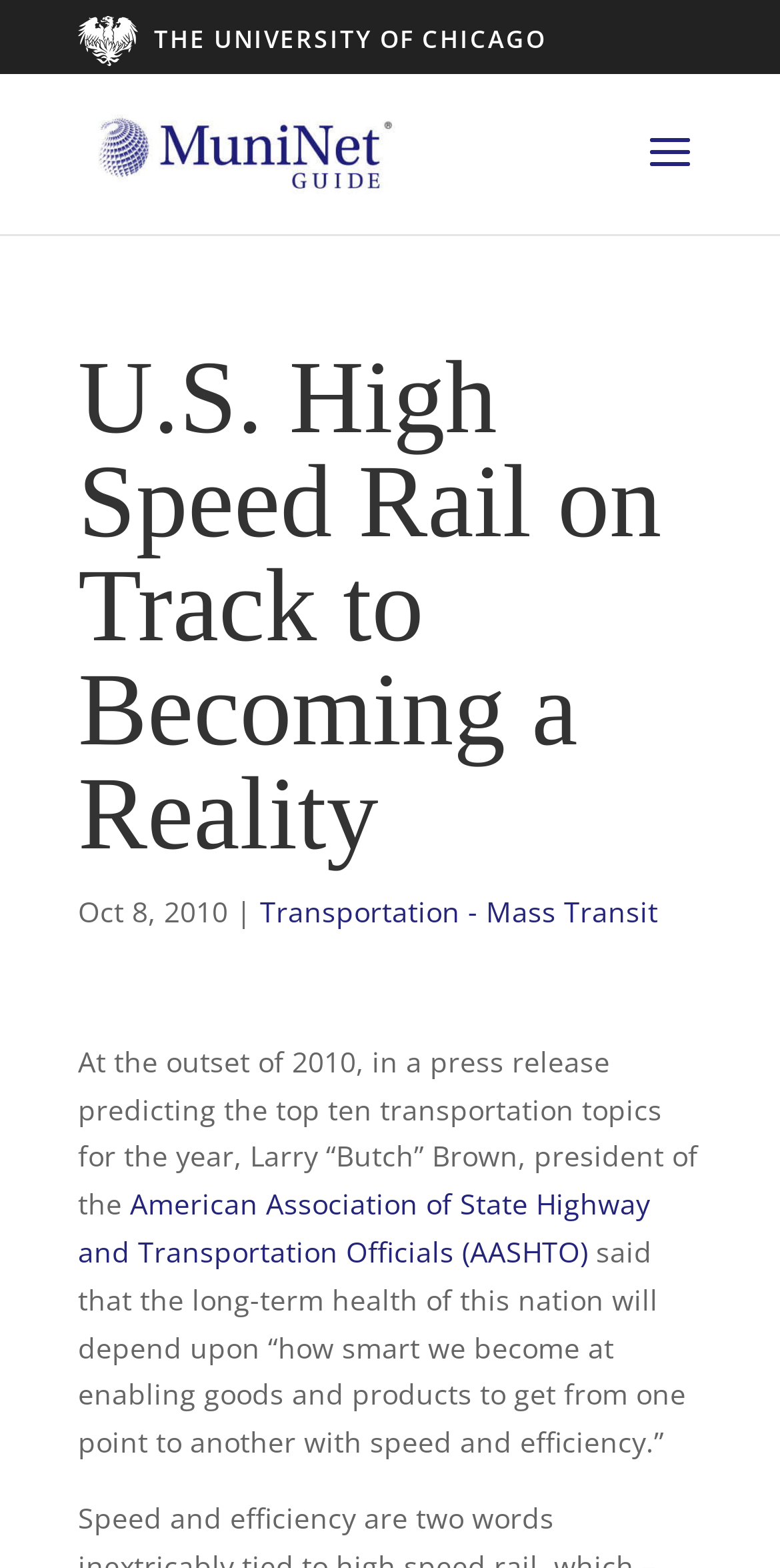What is the date of the press release?
Using the image as a reference, deliver a detailed and thorough answer to the question.

I found the date of the press release by looking at the StaticText element with the content 'Oct 8, 2010' which is located below the main heading and above the text describing the press release.